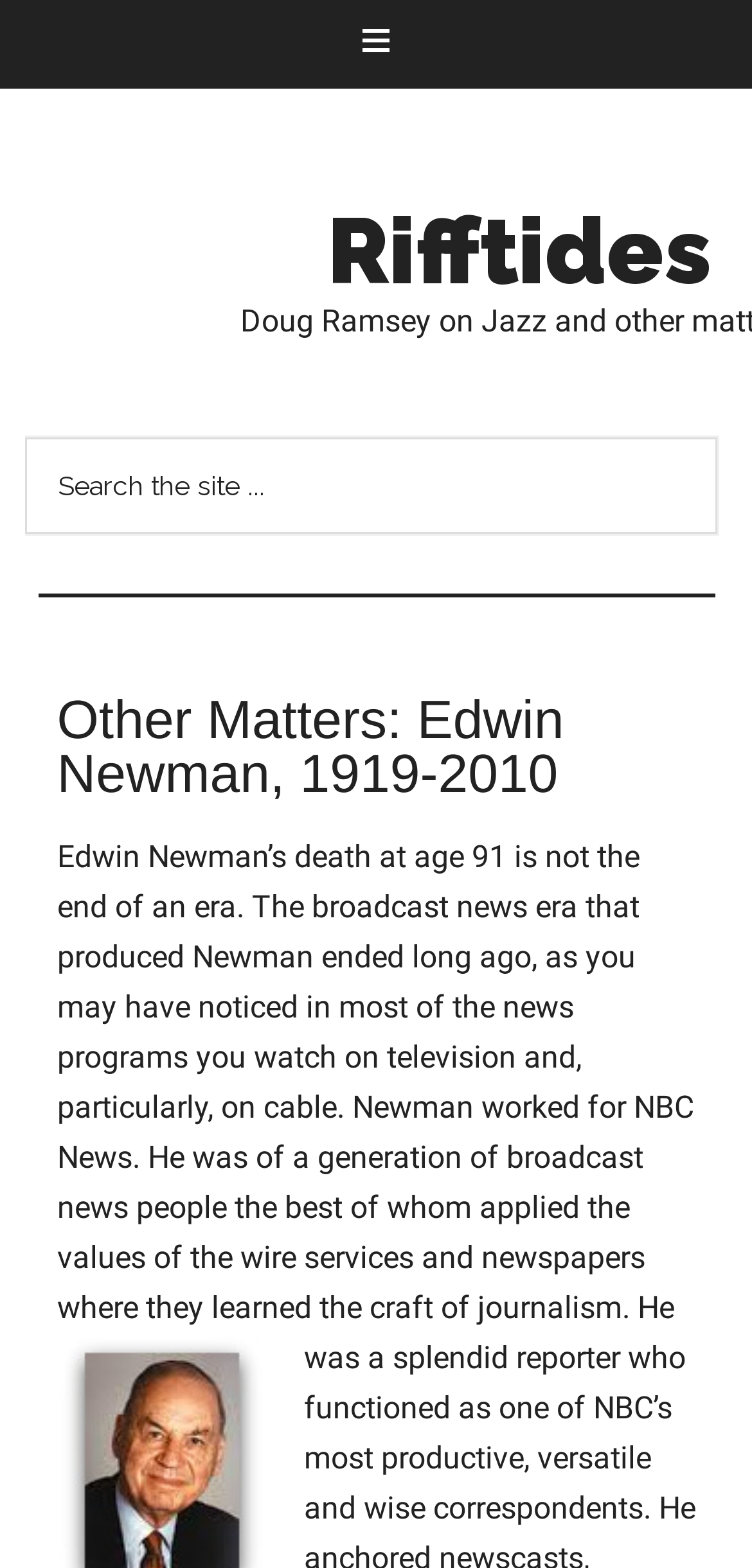What was Edwin Newman's age at the time of death?
Analyze the screenshot and provide a detailed answer to the question.

According to the text, 'Edwin Newman’s death at age 91 is not the end of an era.', we can infer that Edwin Newman was 91 years old when he passed away.